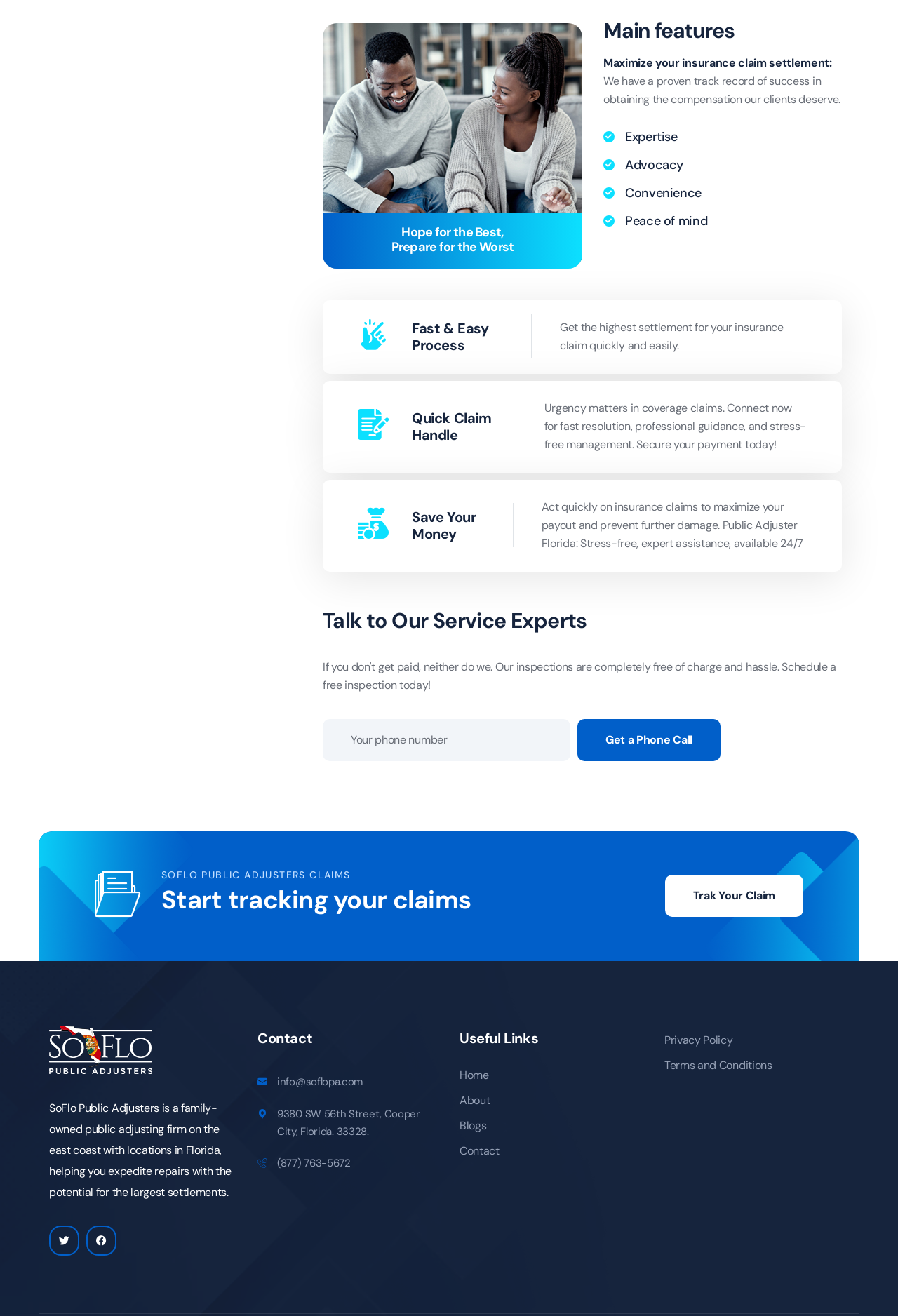Respond to the question below with a single word or phrase: How many ways can I contact the company?

Three